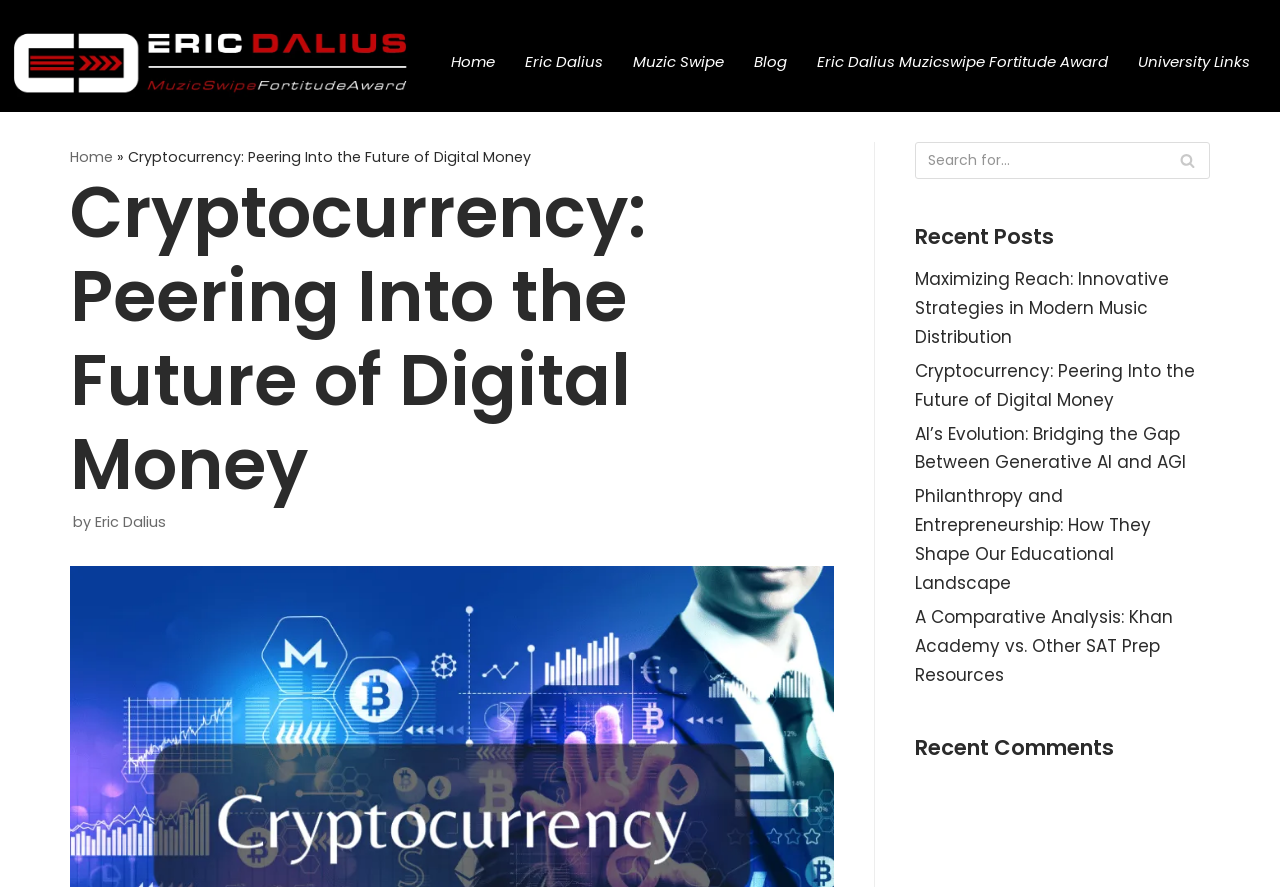Determine the bounding box coordinates of the target area to click to execute the following instruction: "Click the 'Home' link."

[0.34, 0.025, 0.398, 0.115]